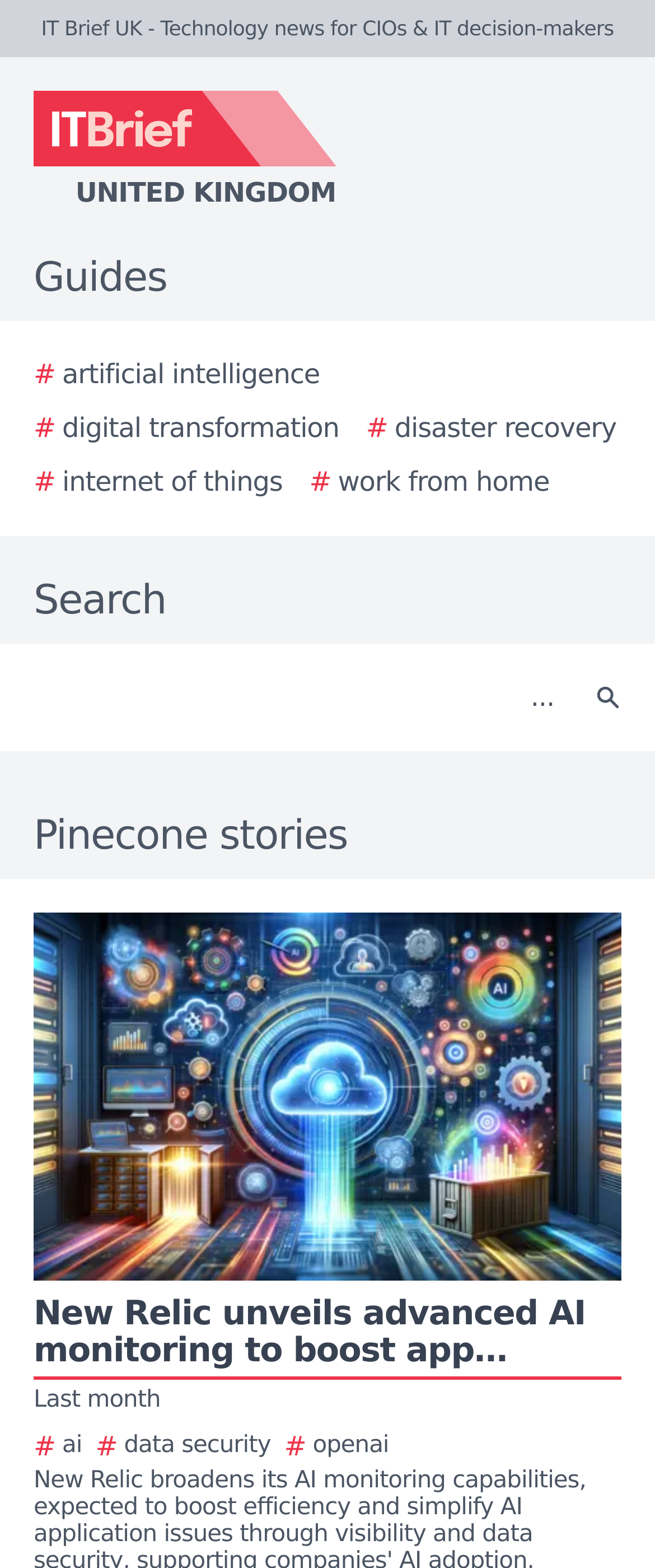Using the information shown in the image, answer the question with as much detail as possible: What is the purpose of the textbox?

The textbox is labeled as 'Search' and is accompanied by a 'Search' button, indicating that its purpose is to allow users to search for content on the website.